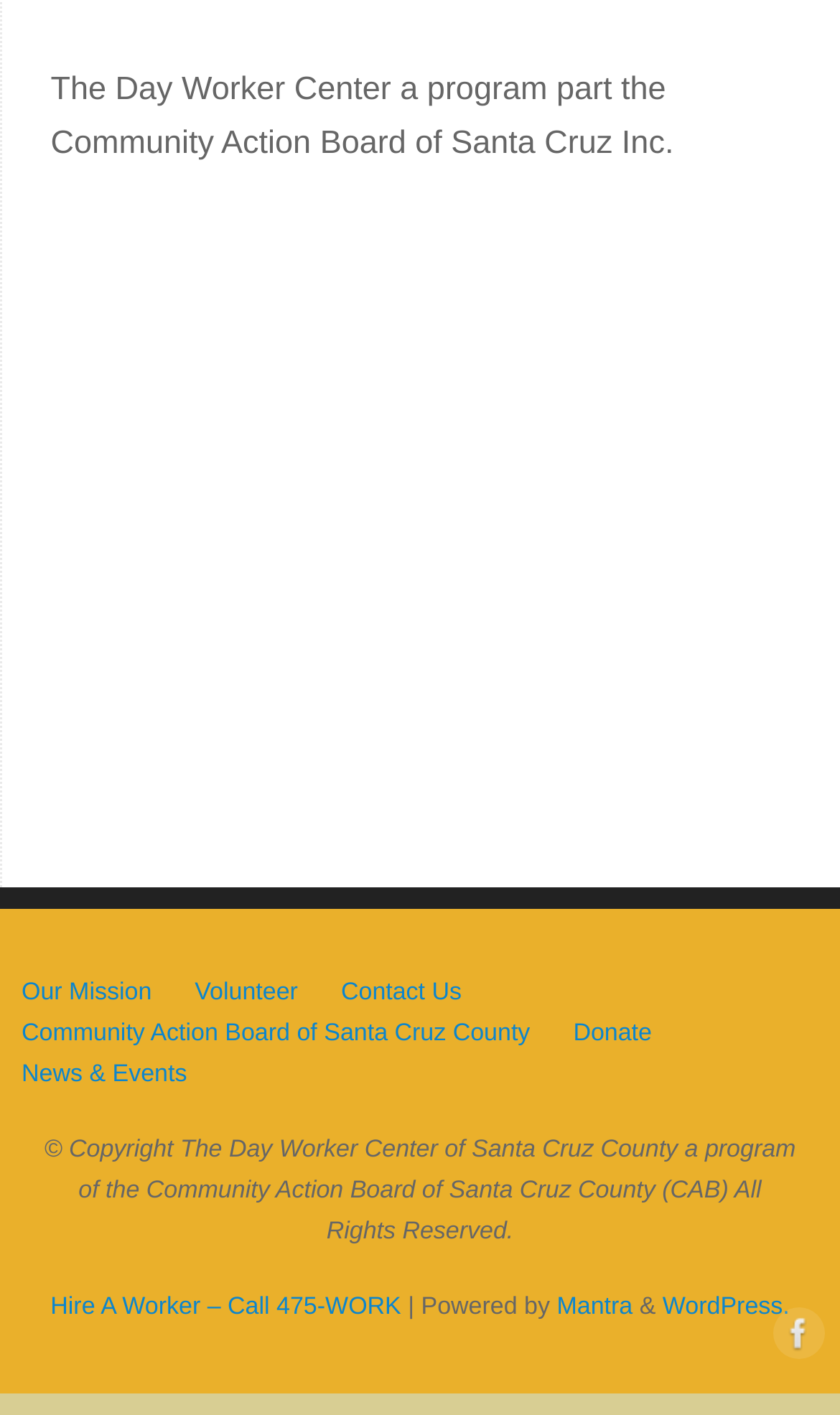Determine the bounding box coordinates of the clickable region to execute the instruction: "Donate to the center". The coordinates should be four float numbers between 0 and 1, denoted as [left, top, right, bottom].

[0.682, 0.721, 0.776, 0.739]